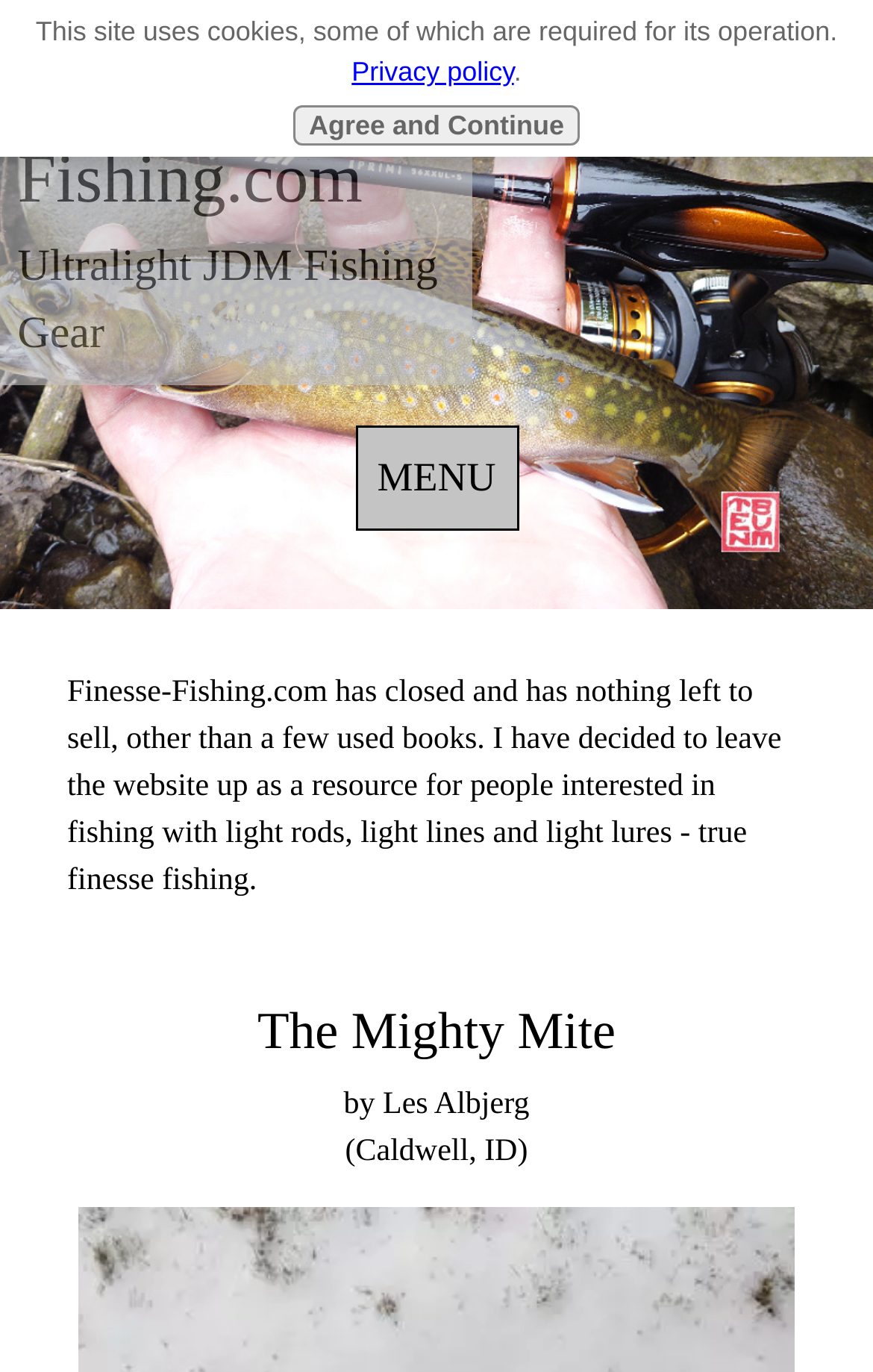Can you find and provide the main heading text of this webpage?

The Mighty Mite